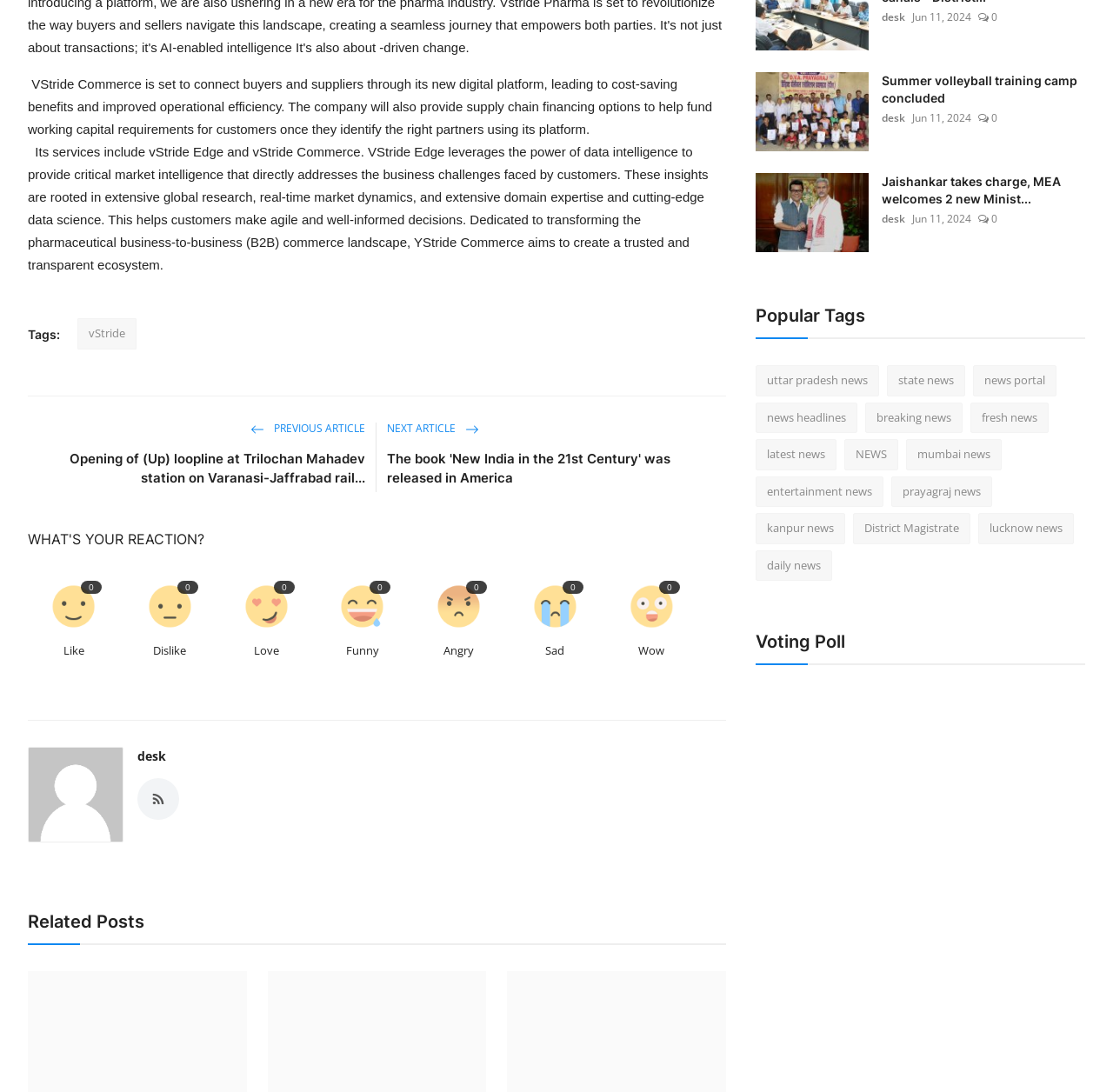From the webpage screenshot, predict the bounding box coordinates (top-left x, top-left y, bottom-right x, bottom-right y) for the UI element described here: NEWS

[0.758, 0.402, 0.807, 0.43]